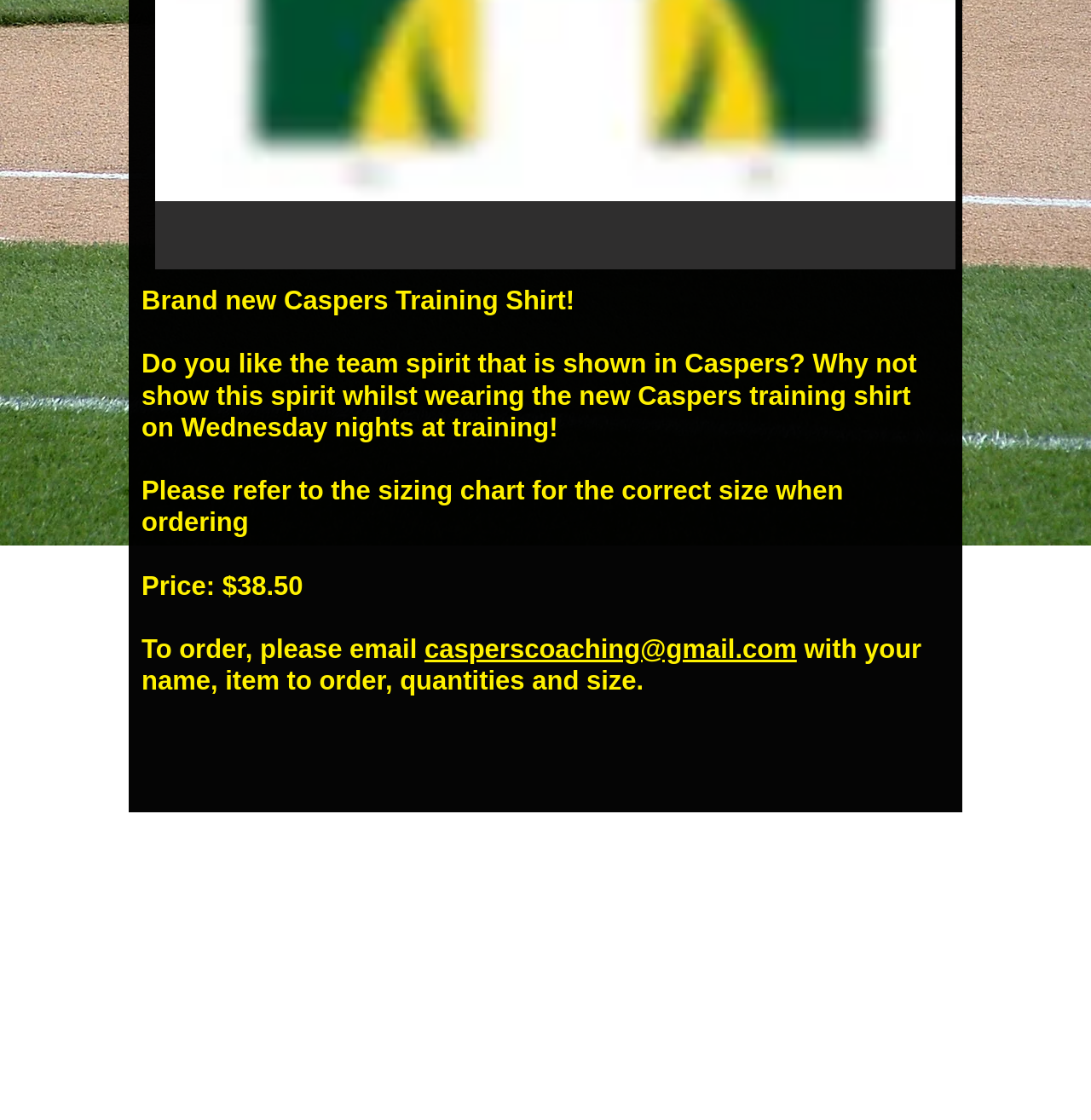Find the coordinates for the bounding box of the element with this description: "casperscoaching@gmail.com".

[0.389, 0.566, 0.73, 0.593]